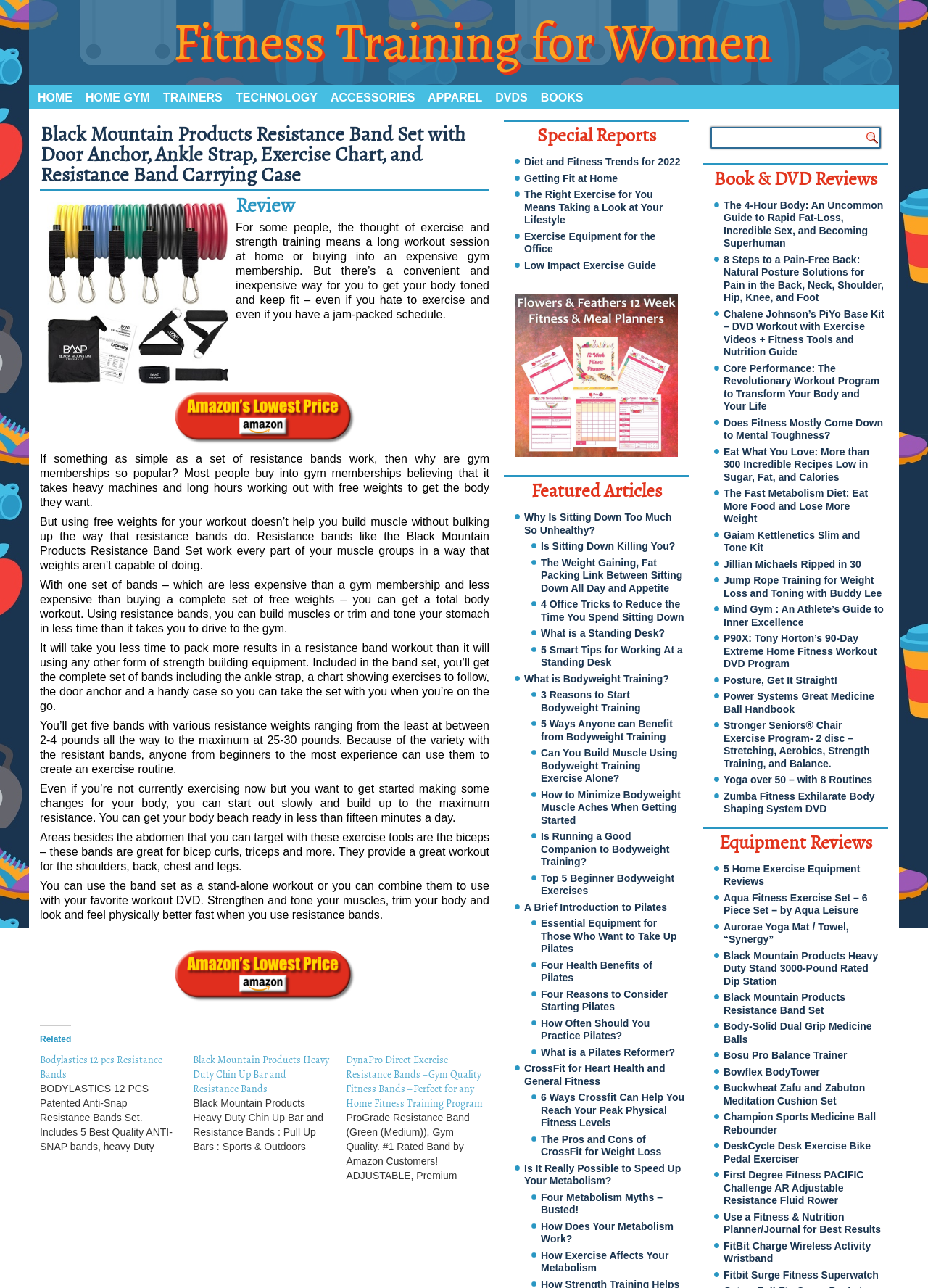How many links are there in the navigation menu?
Provide a short answer using one word or a brief phrase based on the image.

7